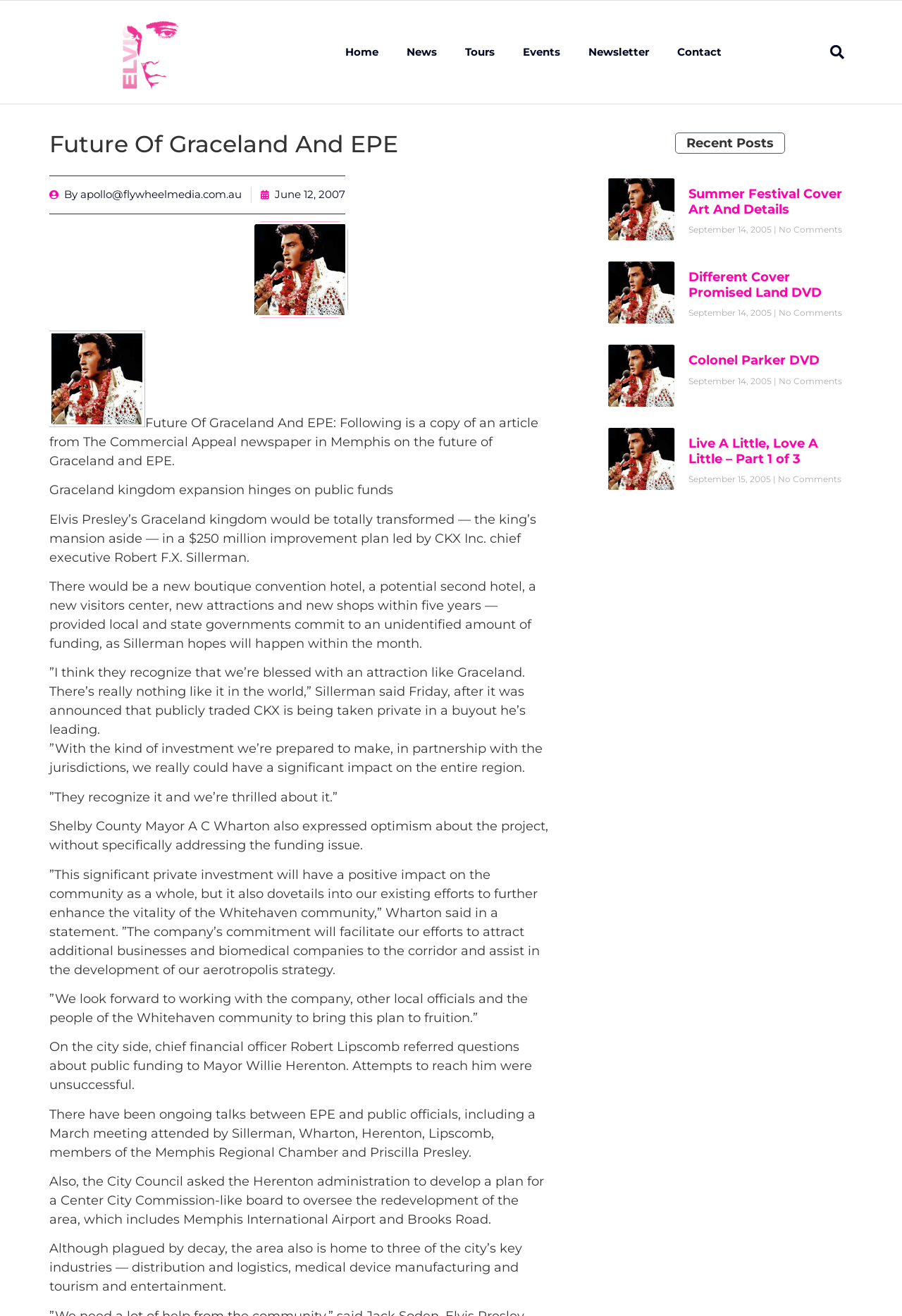Using the webpage screenshot, locate the HTML element that fits the following description and provide its bounding box: "parent_node: Colonel Parker DVD".

[0.673, 0.262, 0.749, 0.309]